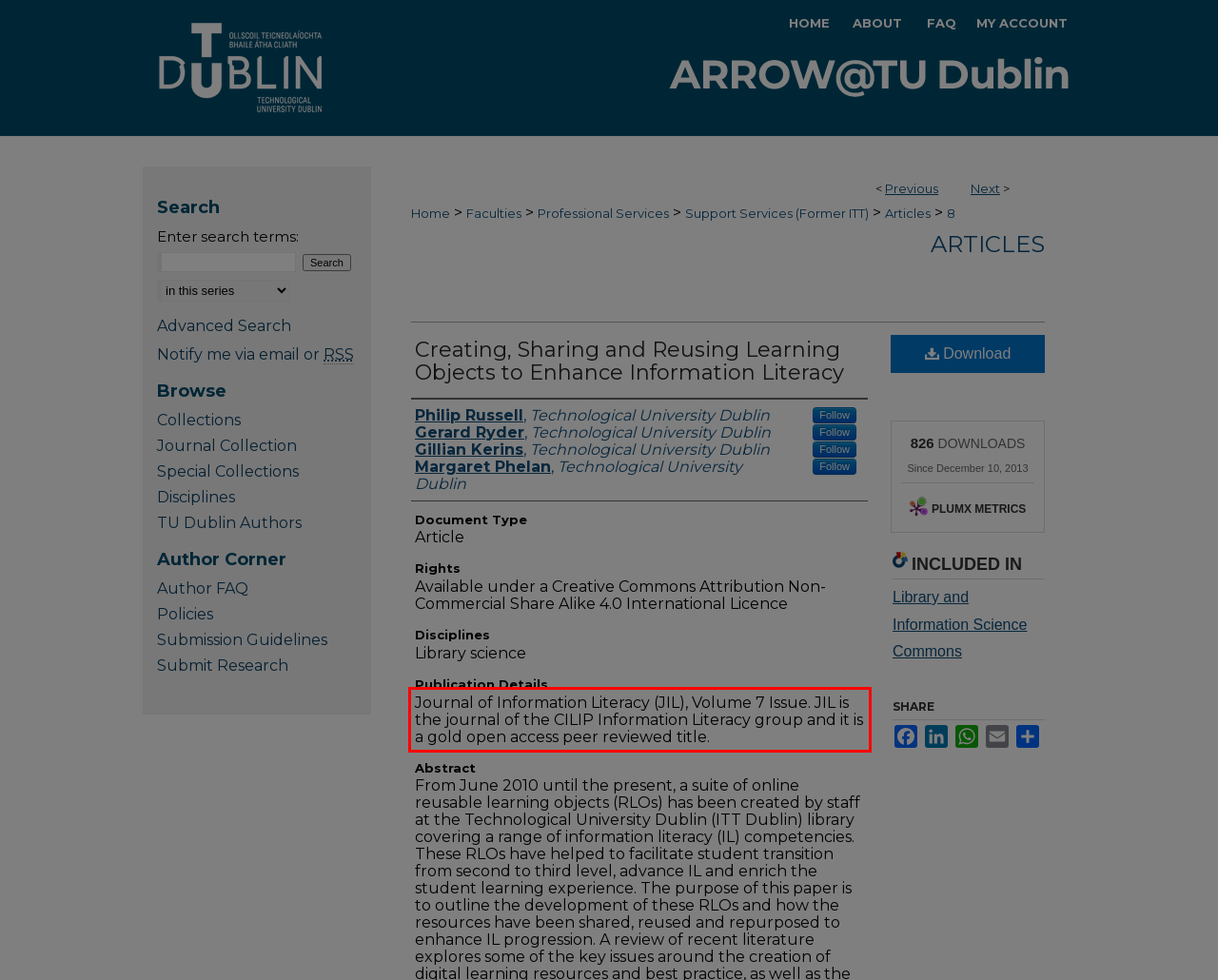There is a screenshot of a webpage with a red bounding box around a UI element. Please use OCR to extract the text within the red bounding box.

Journal of Information Literacy (JIL), Volume 7 Issue. JIL is the journal of the CILIP Information Literacy group and it is a gold open access peer reviewed title.